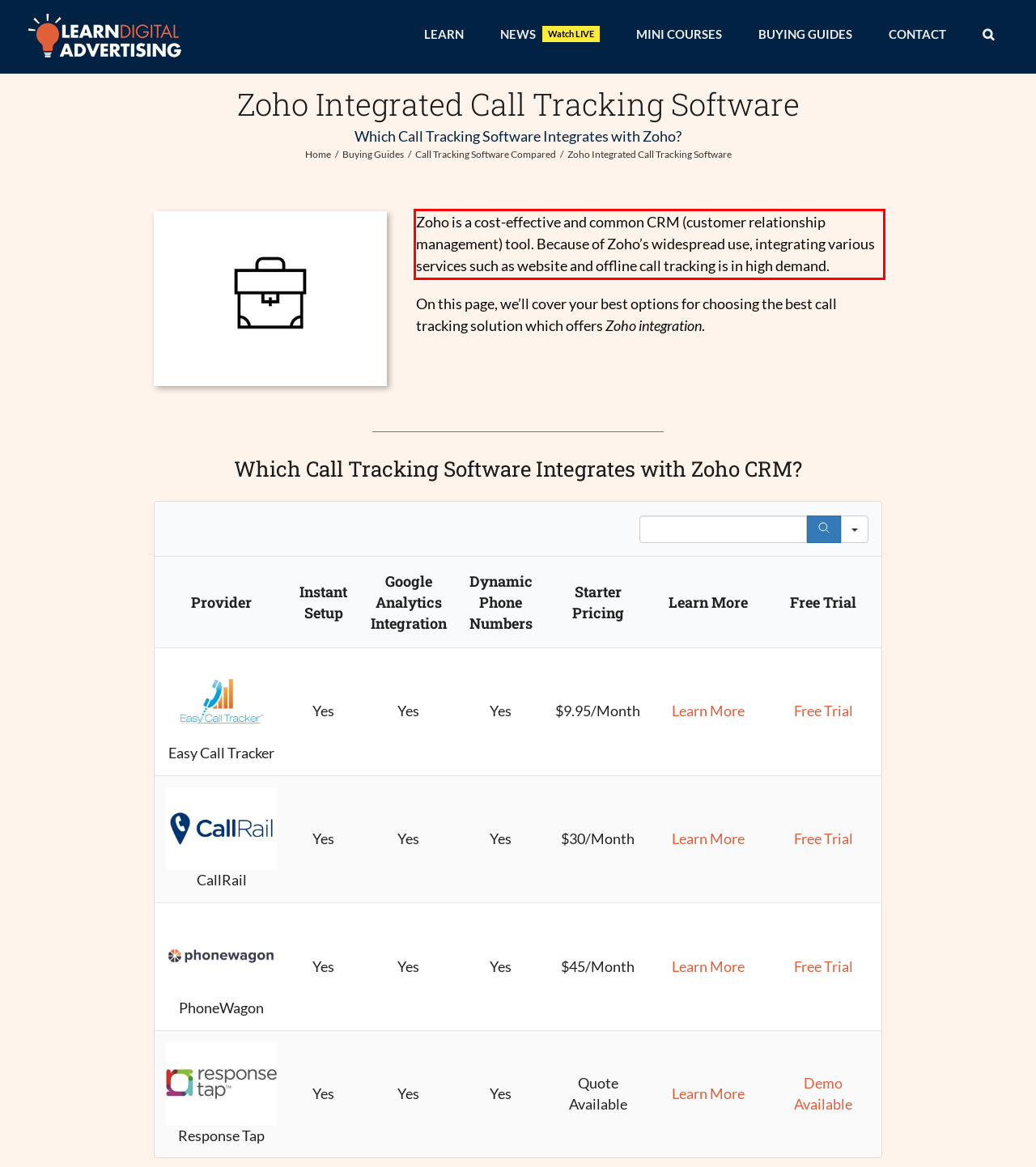From the given screenshot of a webpage, identify the red bounding box and extract the text content within it.

Zoho is a cost-effective and common CRM (customer relationship management) tool. Because of Zoho’s widespread use, integrating various services such as website and offline call tracking is in high demand.